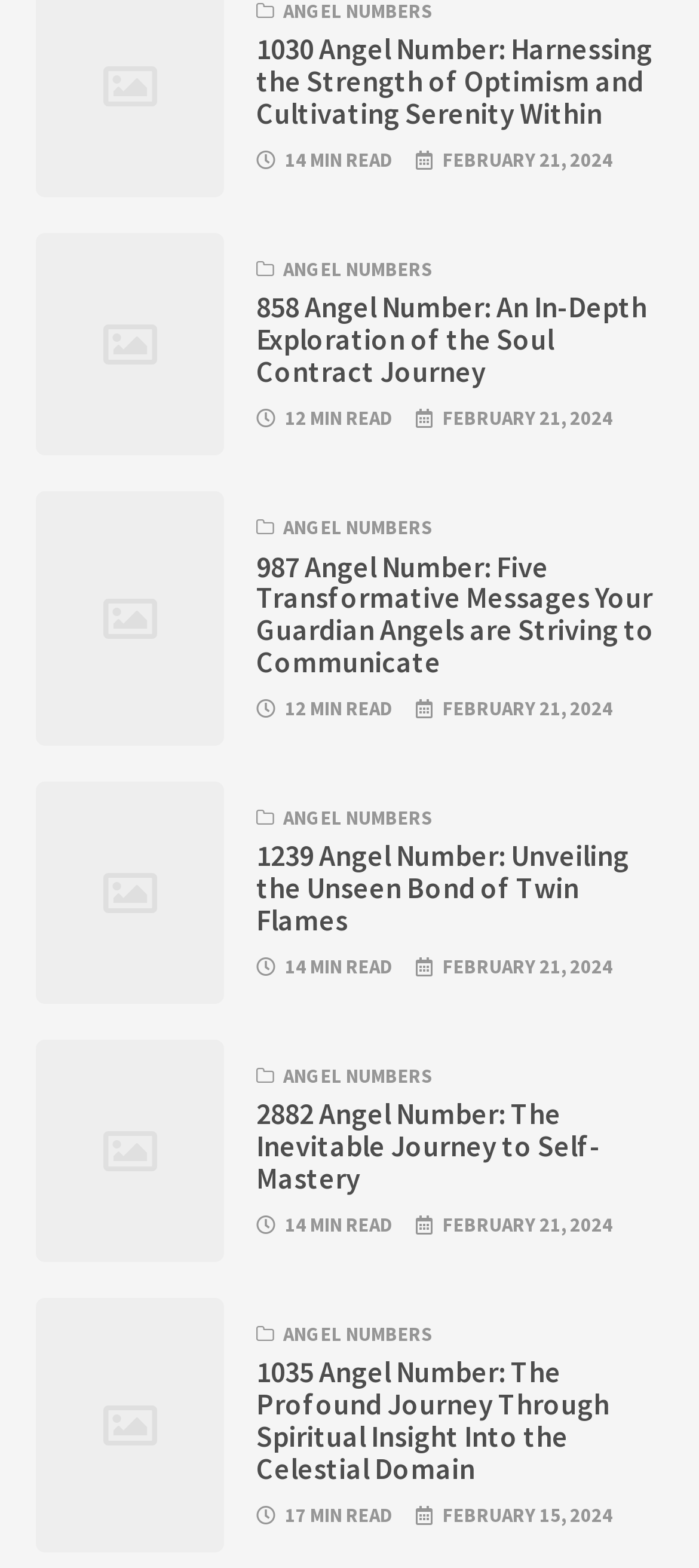Provide the bounding box coordinates of the area you need to click to execute the following instruction: "Explore 858 Angel Number".

[0.367, 0.187, 0.949, 0.248]